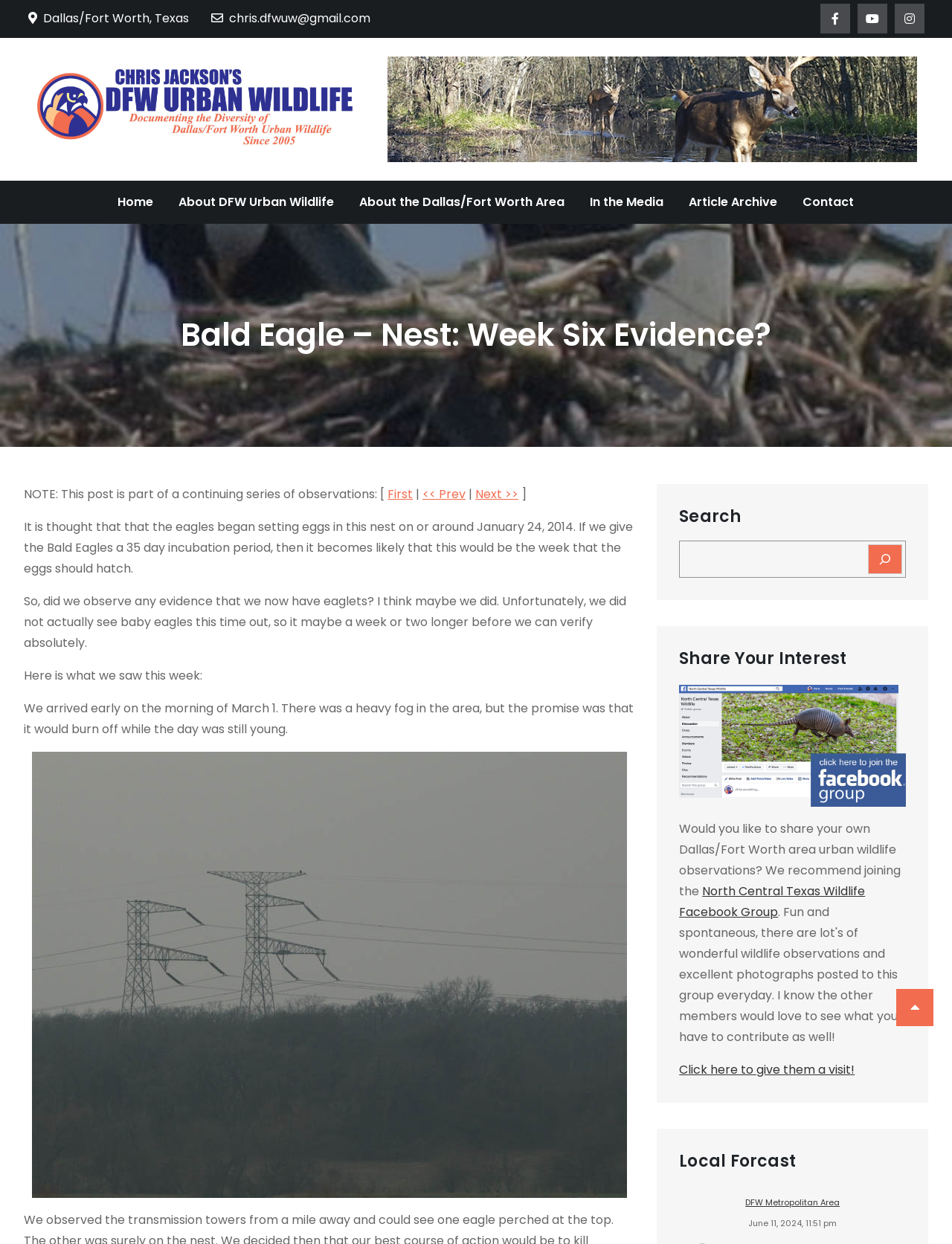What is the current weather forecast for the DFW area?
Answer the question with detailed information derived from the image.

The webpage does not provide a current weather forecast for the DFW area, but it does mention a 'Local Forecast' section with a date and time, suggesting that the forecast may be available elsewhere on the site.